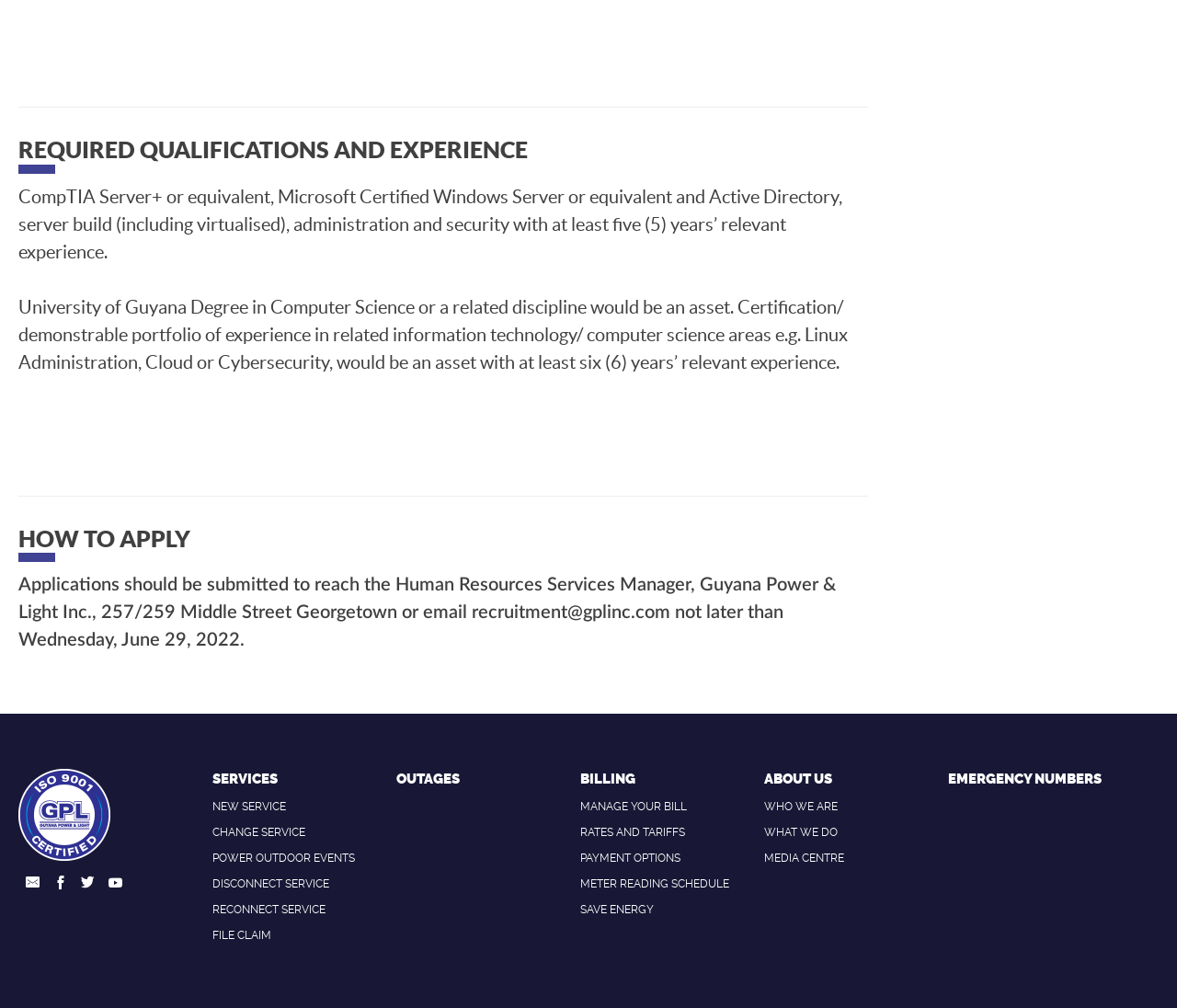Determine the bounding box coordinates for the UI element described. Format the coordinates as (top-left x, top-left y, bottom-right x, bottom-right y) and ensure all values are between 0 and 1. Element description: Services

[0.18, 0.764, 0.236, 0.781]